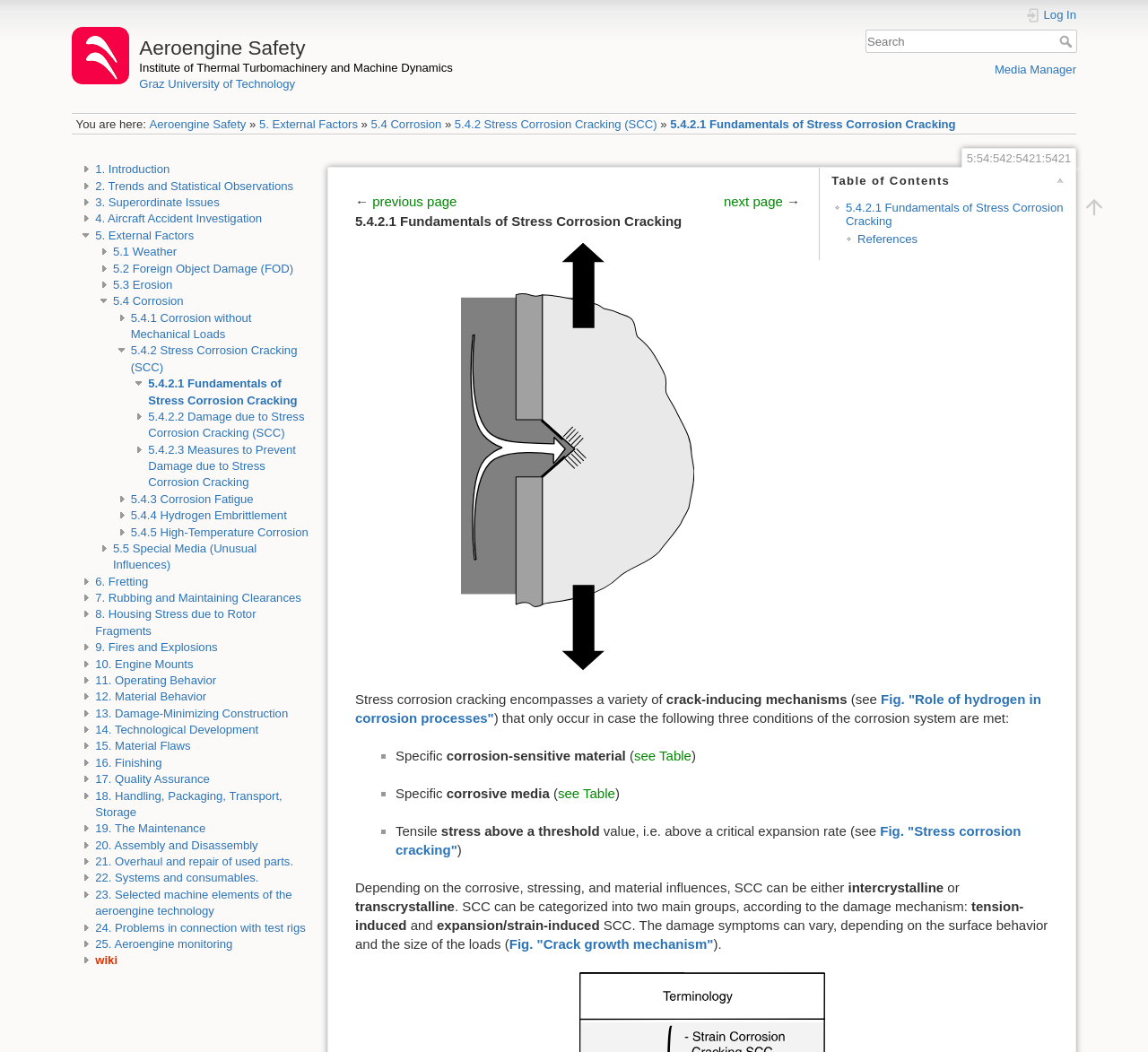Determine the bounding box coordinates of the clickable element necessary to fulfill the instruction: "go to media manager". Provide the coordinates as four float numbers within the 0 to 1 range, i.e., [left, top, right, bottom].

[0.866, 0.059, 0.938, 0.072]